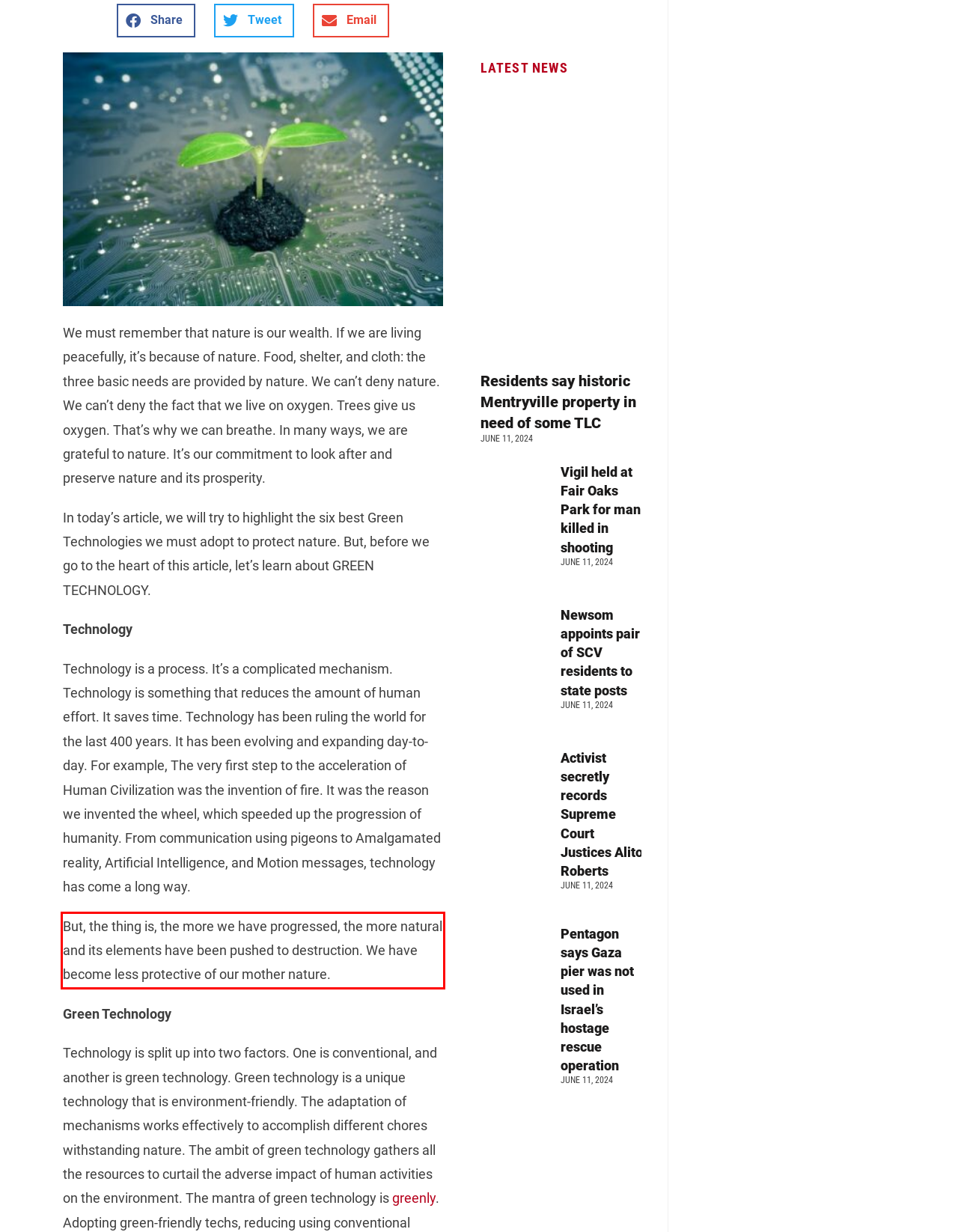Perform OCR on the text inside the red-bordered box in the provided screenshot and output the content.

But, the thing is, the more we have progressed, the more natural and its elements have been pushed to destruction. We have become less protective of our mother nature.